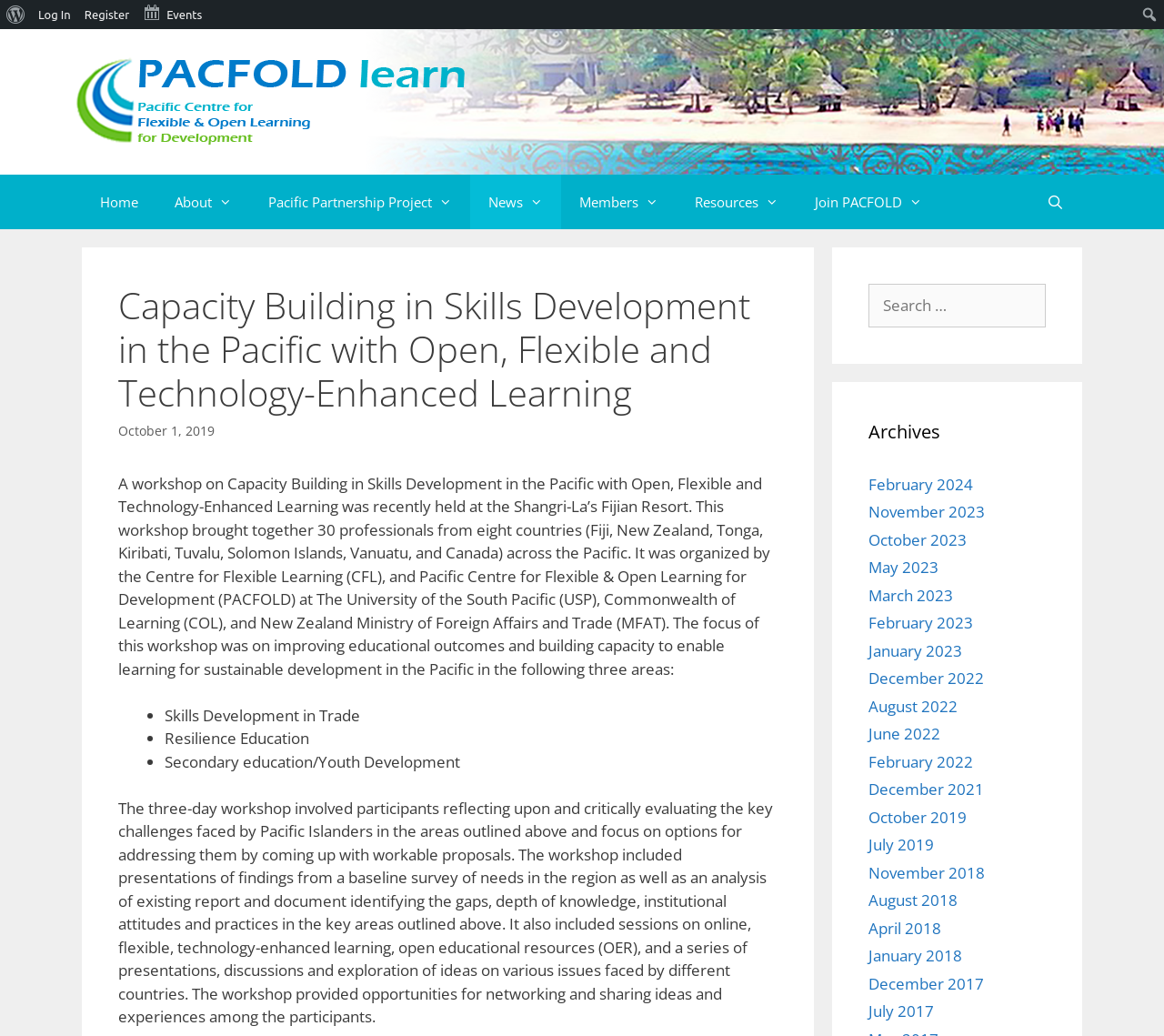Locate the bounding box coordinates of the area where you should click to accomplish the instruction: "Read about the Pacific Partnership Project".

[0.215, 0.169, 0.404, 0.221]